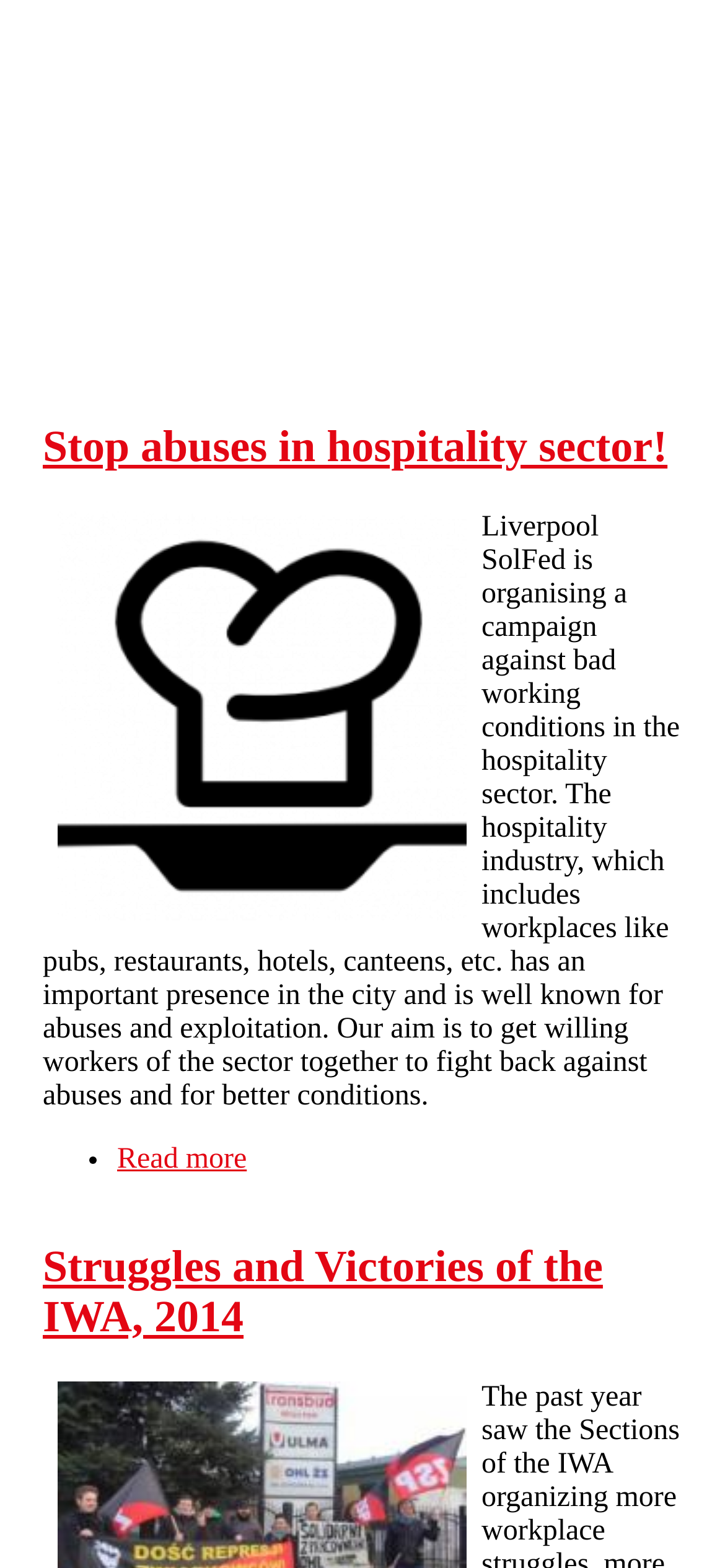Find the bounding box coordinates for the element described here: "Stop abuses in hospitality sector!".

[0.059, 0.27, 0.921, 0.301]